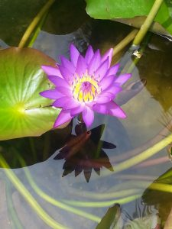Please provide a one-word or phrase answer to the question: 
What surrounds the clear water?

Broad green lily pads